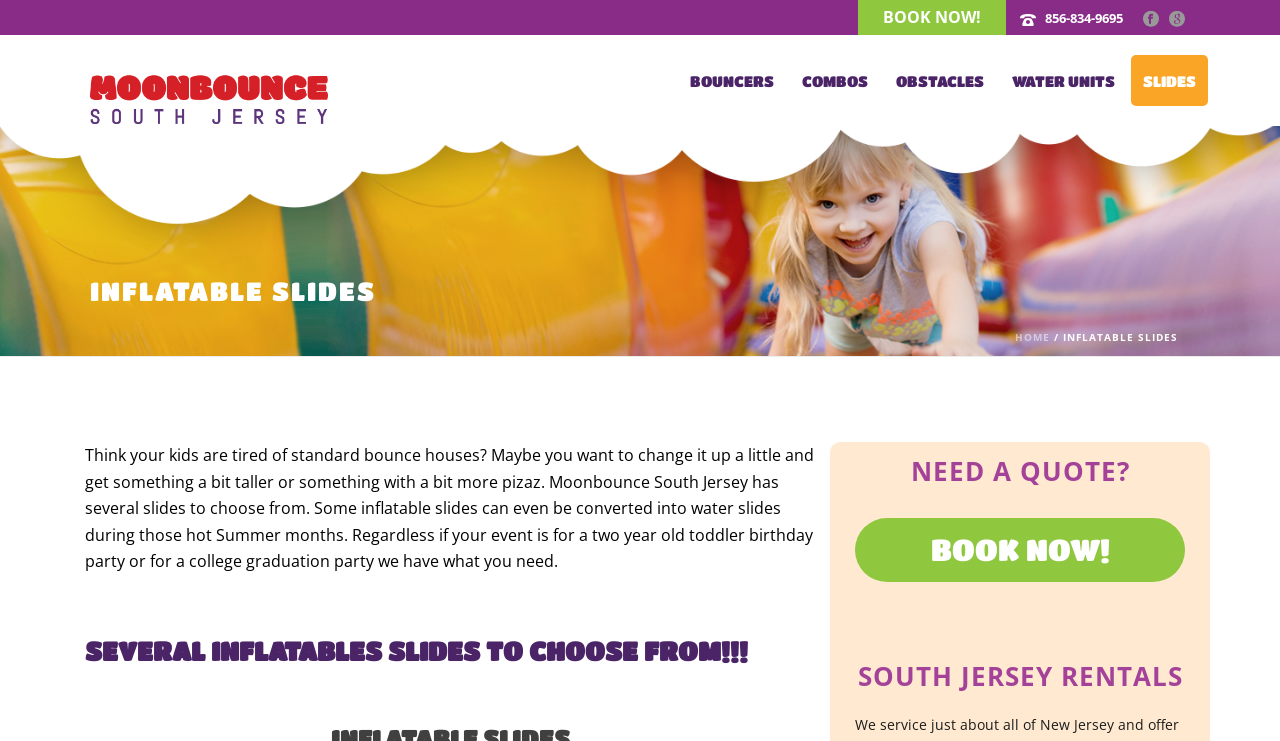Locate the bounding box coordinates of the clickable region to complete the following instruction: "Book now from the bottom."

[0.668, 0.7, 0.926, 0.785]